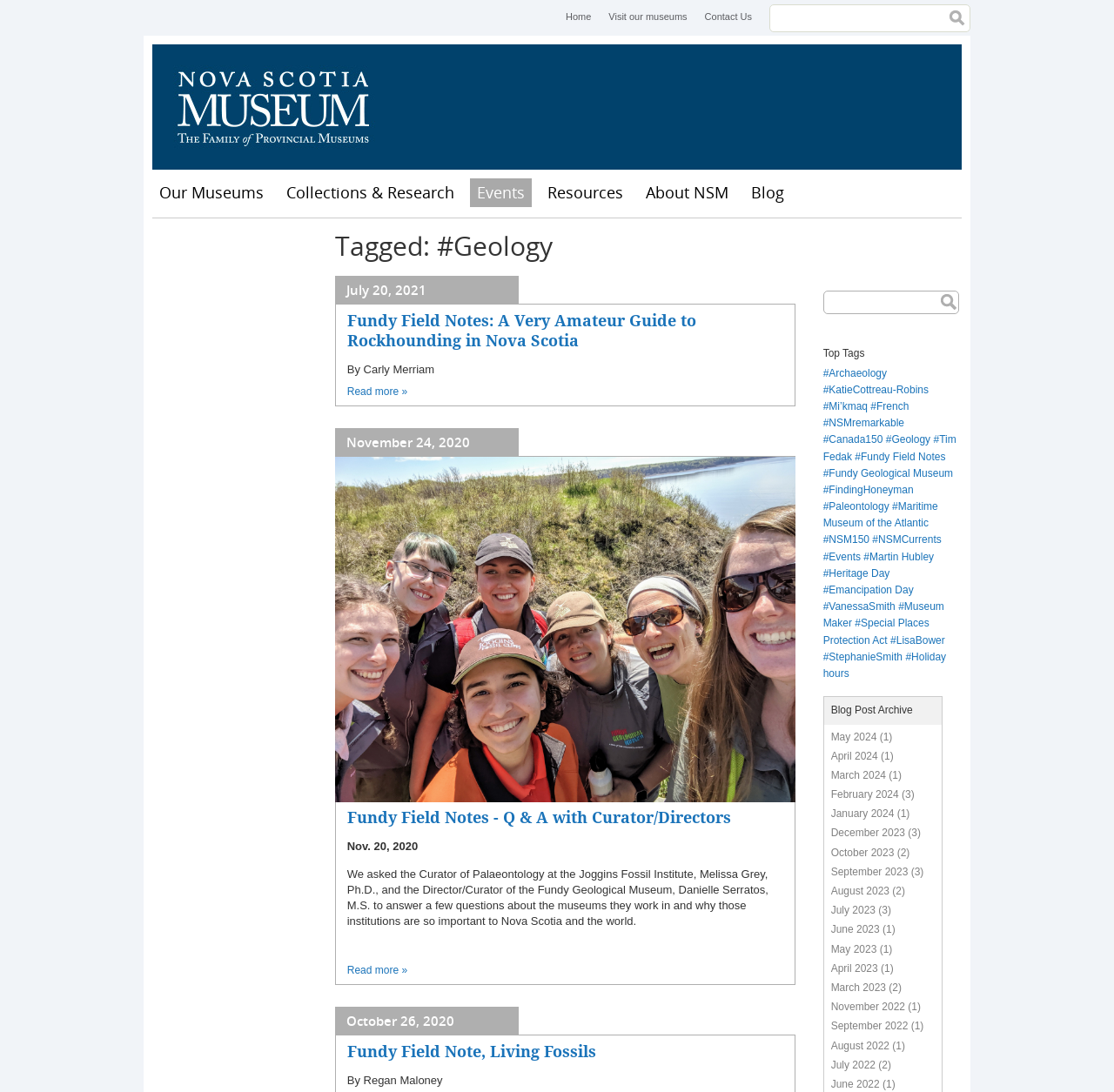Answer the question with a brief word or phrase:
What is the date of the oldest blog post archive?

May 2024